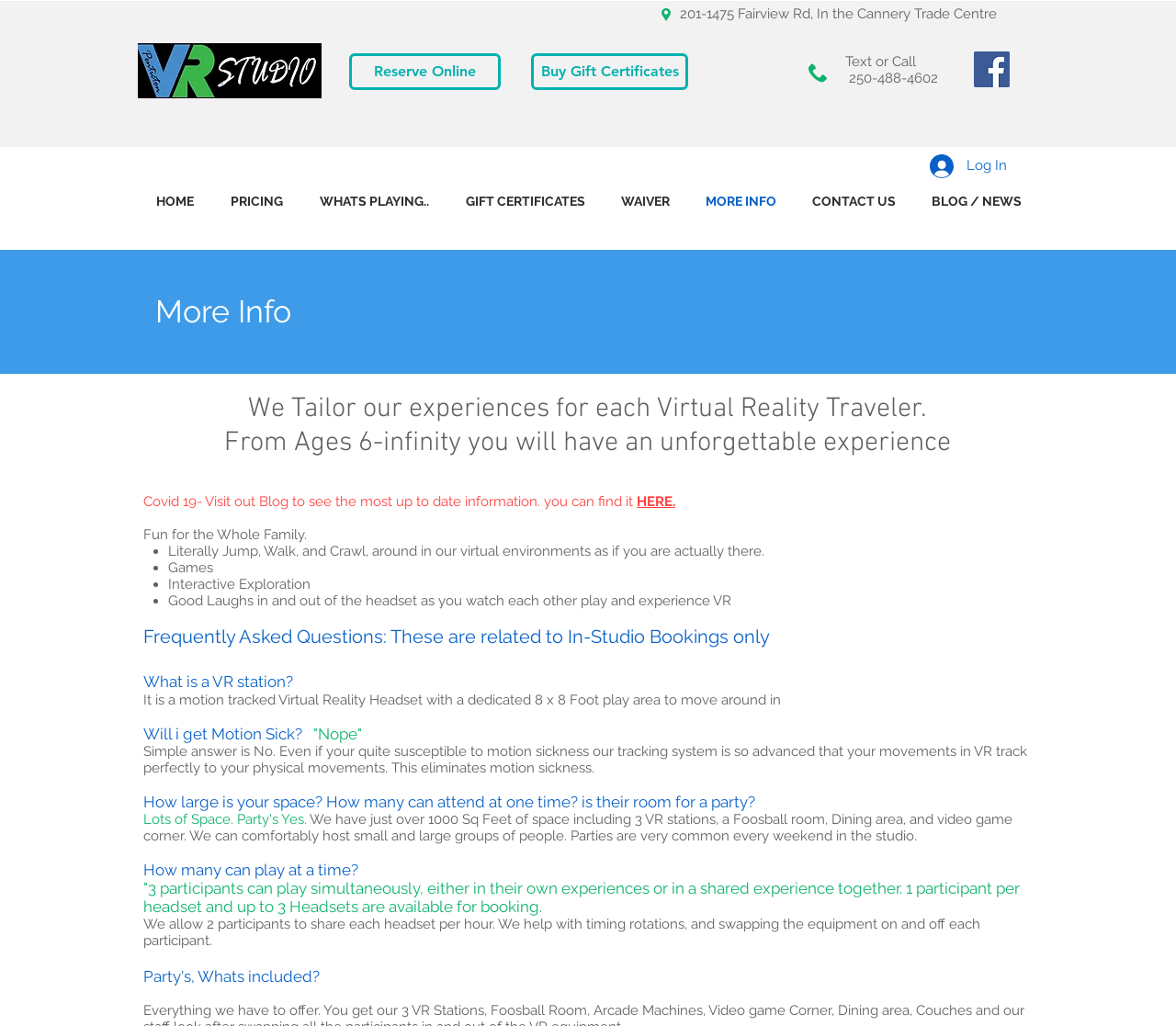Please identify the bounding box coordinates of the clickable area that will allow you to execute the instruction: "Click the 'Reserve Online' link".

[0.297, 0.052, 0.426, 0.088]